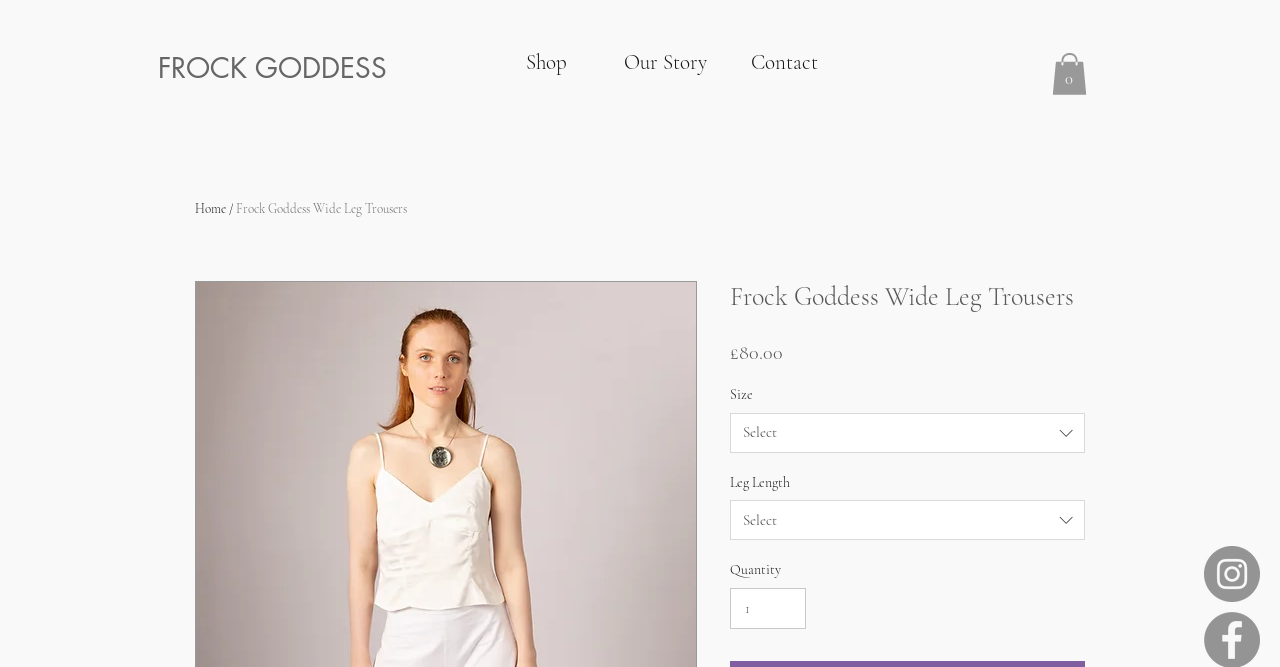Can you find the bounding box coordinates for the element to click on to achieve the instruction: "Change quantity"?

[0.57, 0.882, 0.63, 0.942]